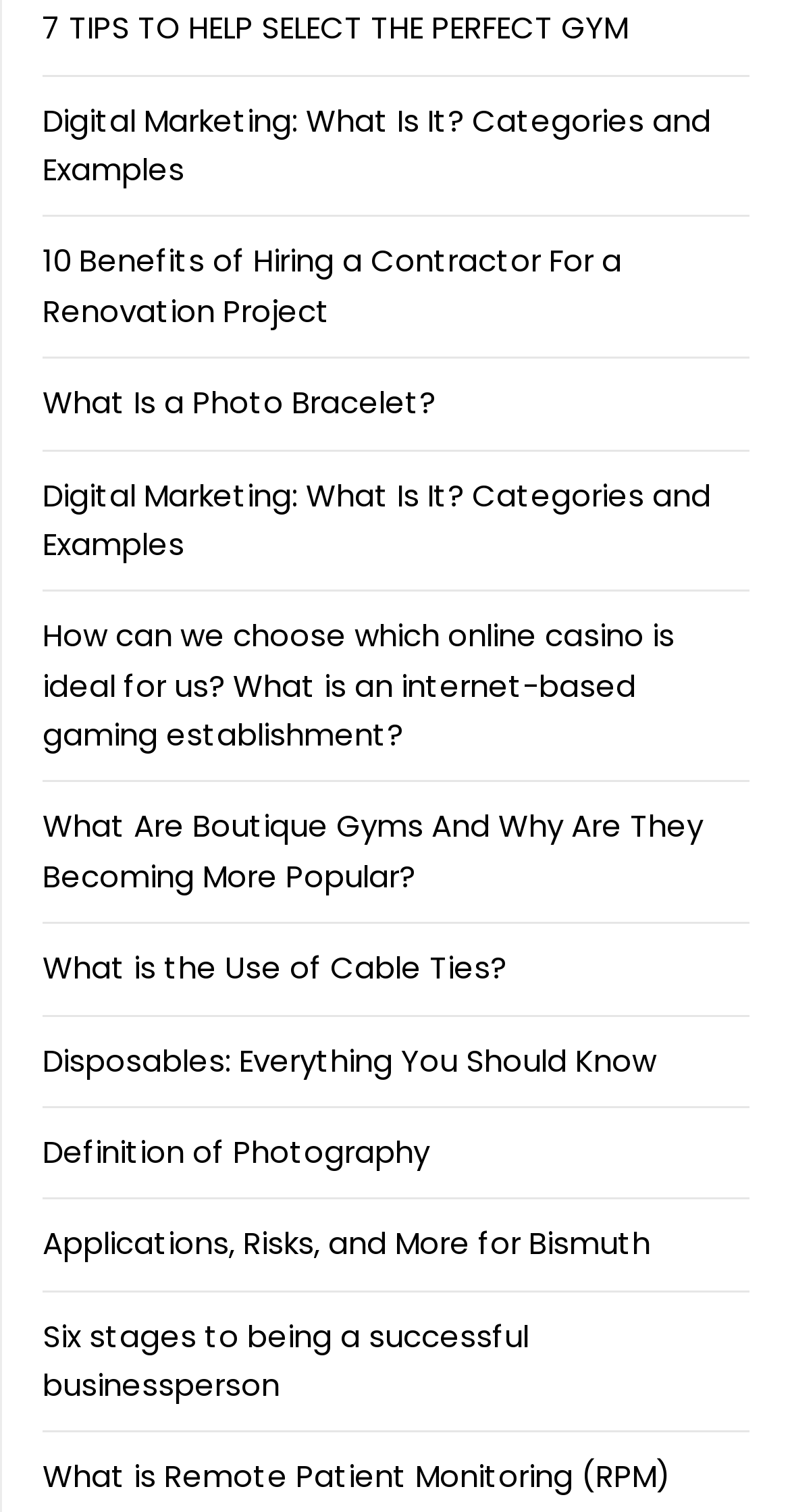Predict the bounding box for the UI component with the following description: "Definition of Photography".

[0.054, 0.748, 0.544, 0.776]